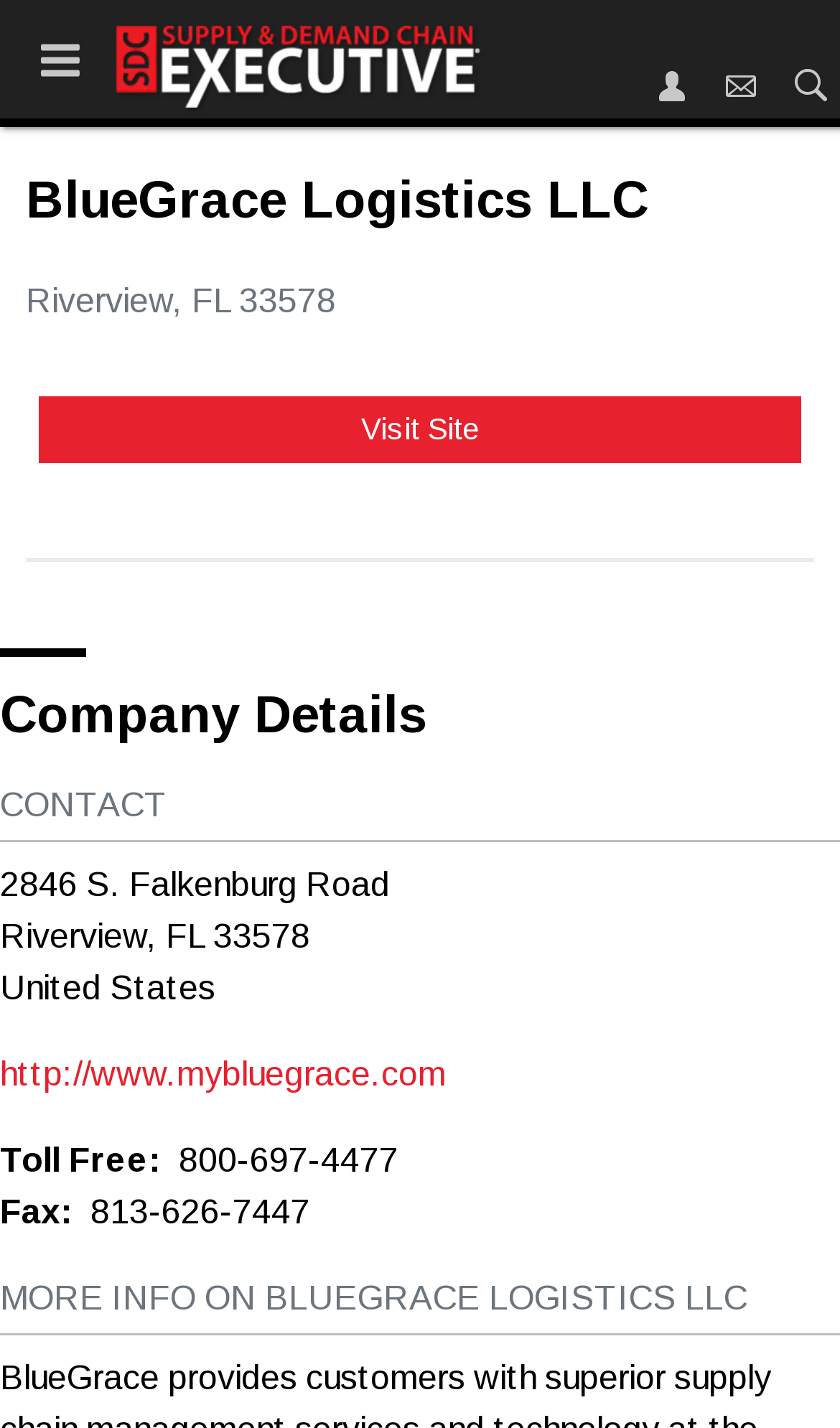What is the toll-free phone number?
Based on the image, provide a one-word or brief-phrase response.

800-697-4477